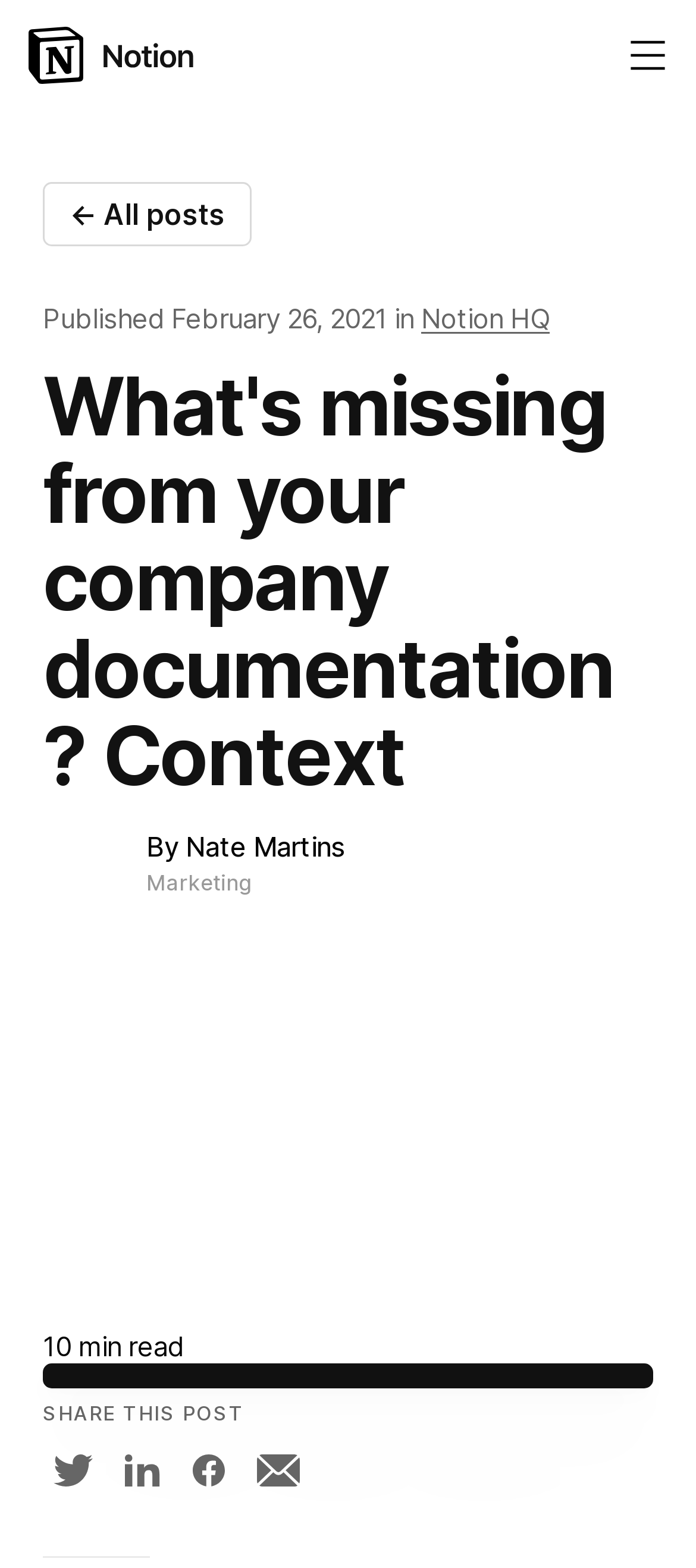Determine the bounding box coordinates of the clickable element to complete this instruction: "Save your comment information". Provide the coordinates in the format of four float numbers between 0 and 1, [left, top, right, bottom].

None